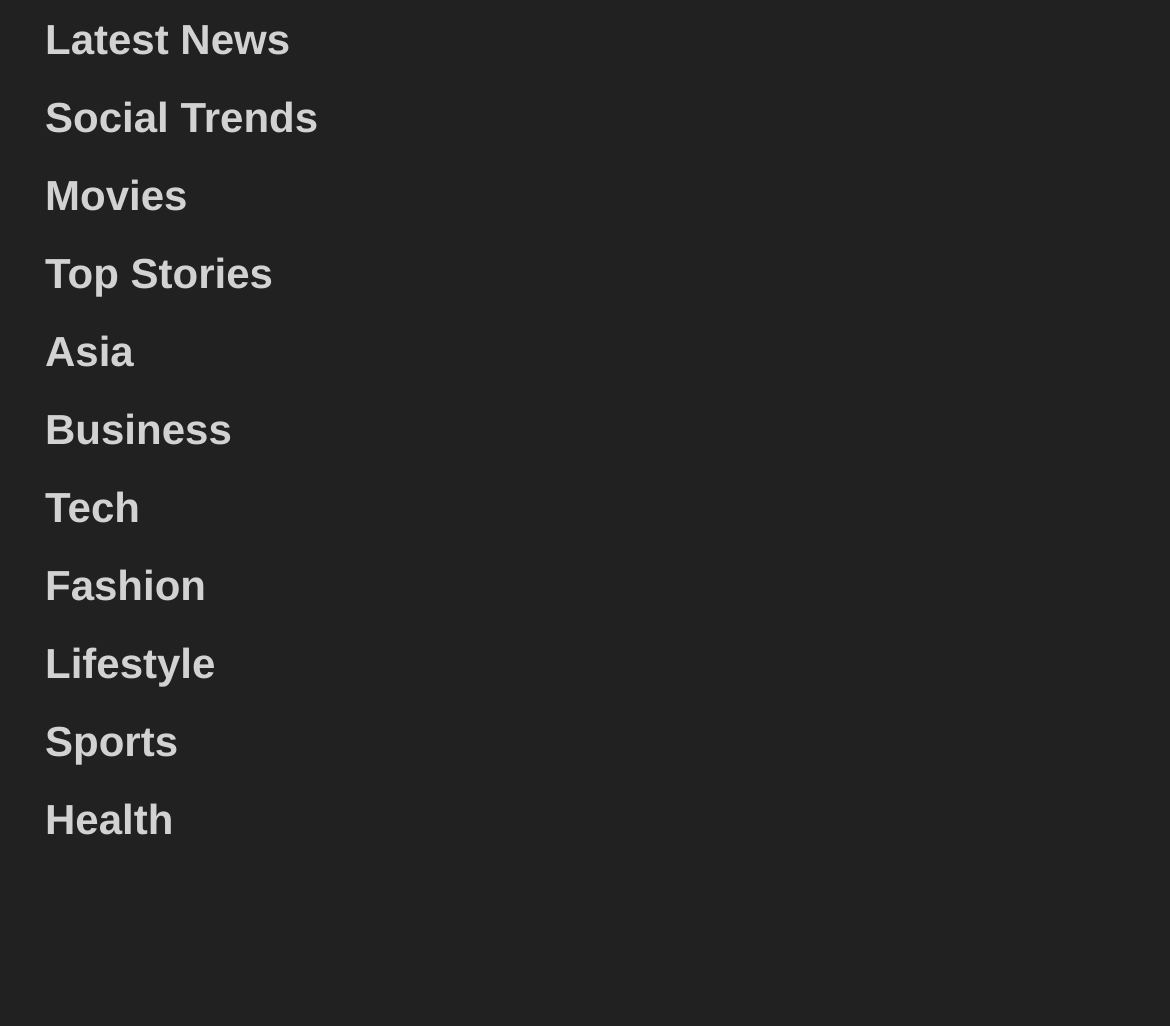Use a single word or phrase to answer the question: 
What is the width of the 'Movies' link?

0.122